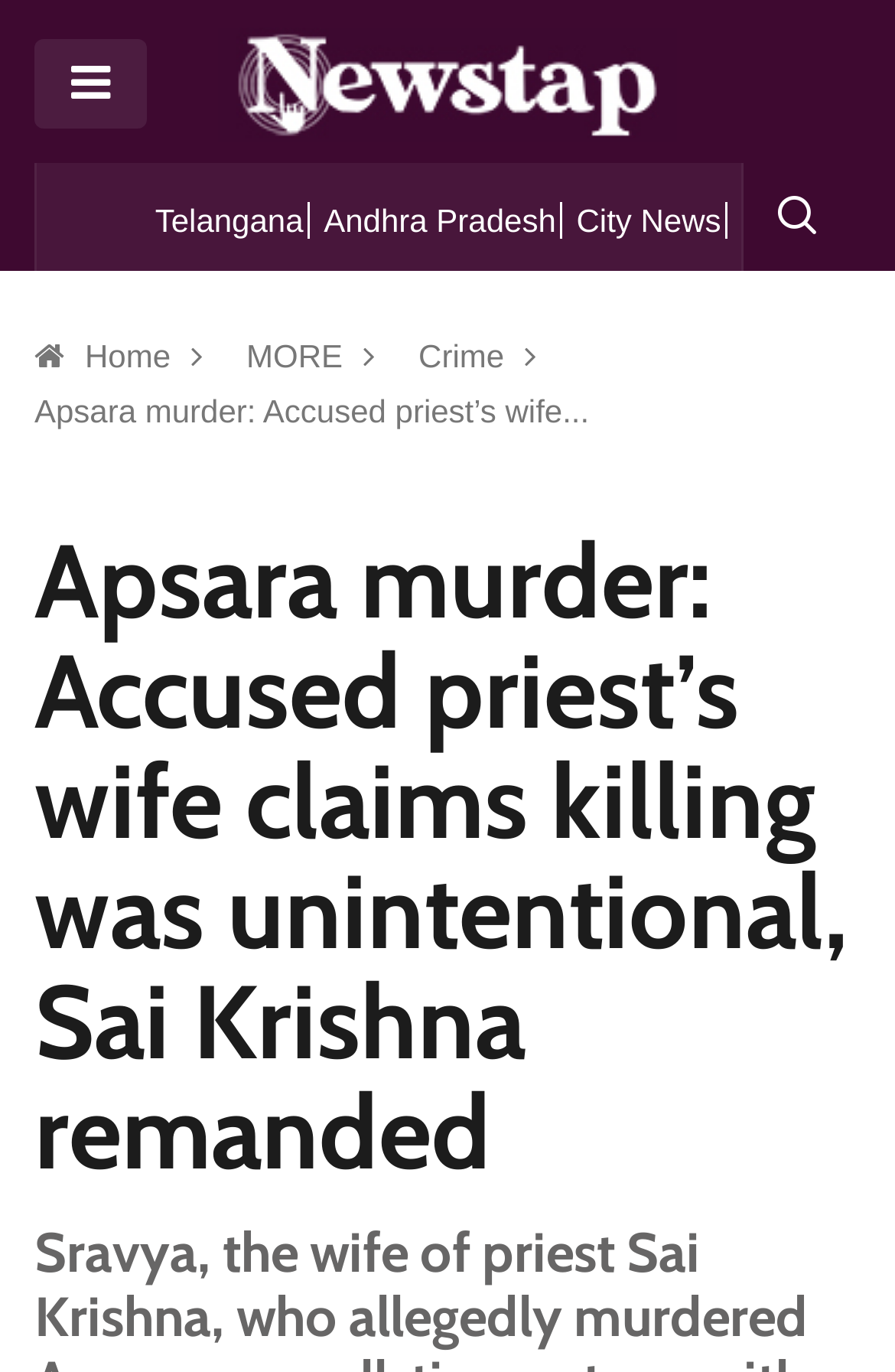What is the category of news this webpage is about?
Examine the image and give a concise answer in one word or a short phrase.

Crime